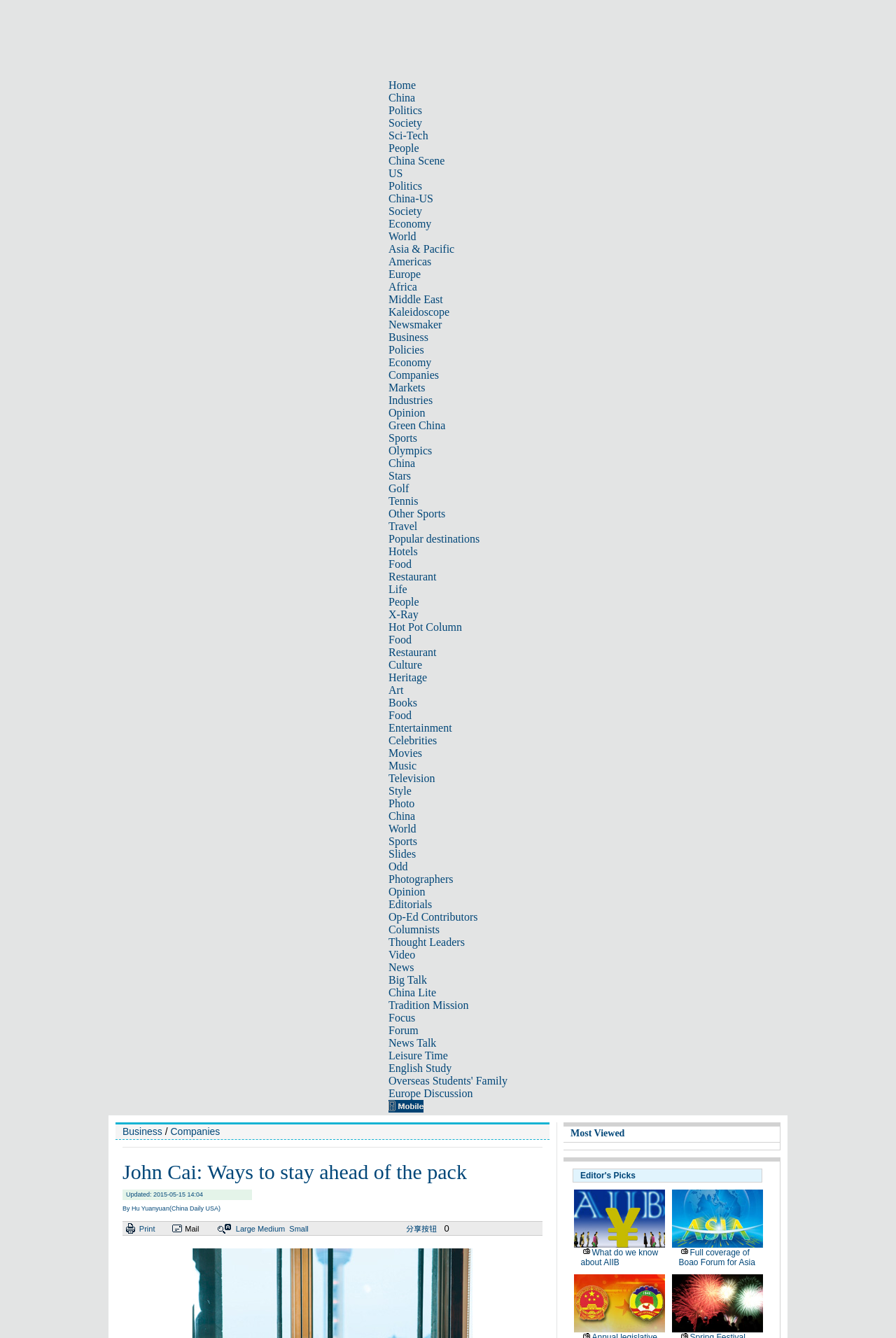Generate a comprehensive caption for the webpage you are viewing.

The webpage appears to be a news website, with a focus on China and international news. At the top of the page, there is a navigation menu with numerous links to various sections, including Home, China, Politics, Society, Sci-Tech, and more. These links are arranged horizontally and take up most of the top section of the page.

Below the navigation menu, there is a large iframe that spans almost the entire width of the page. This iframe likely contains a prominent news article or feature.

The rest of the page is dedicated to a vast array of news links, organized into various categories. These links are arranged in a grid-like pattern, with multiple columns and rows. The categories include Politics, Society, Sci-Tech, People, China Scene, and many others. Each category has multiple links to specific news articles or features.

There are no images on the page, aside from possibly within the iframe at the top. The overall layout is dense, with a focus on providing easy access to a wide range of news articles and features.